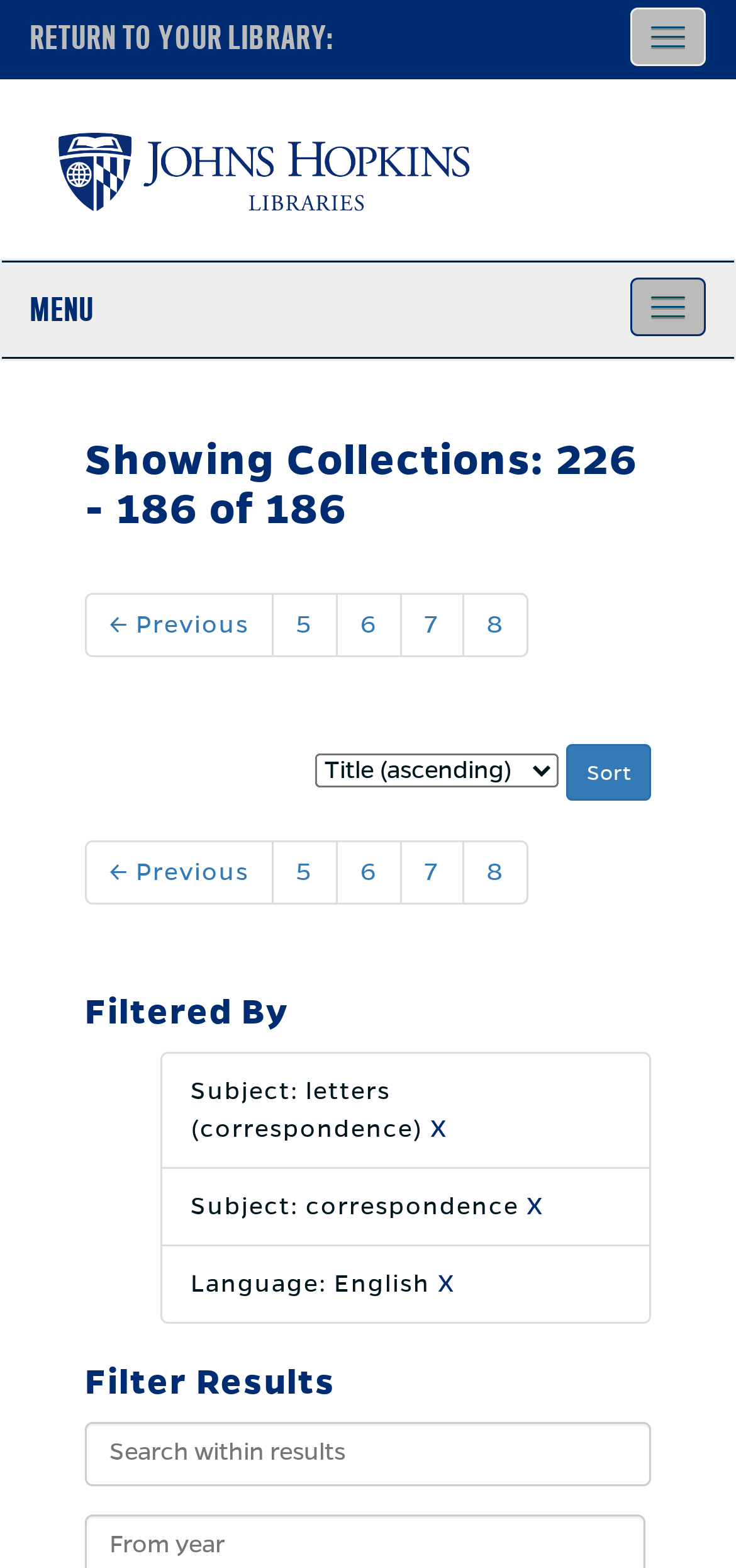Please find the bounding box coordinates for the clickable element needed to perform this instruction: "Go to previous page".

[0.115, 0.378, 0.372, 0.419]